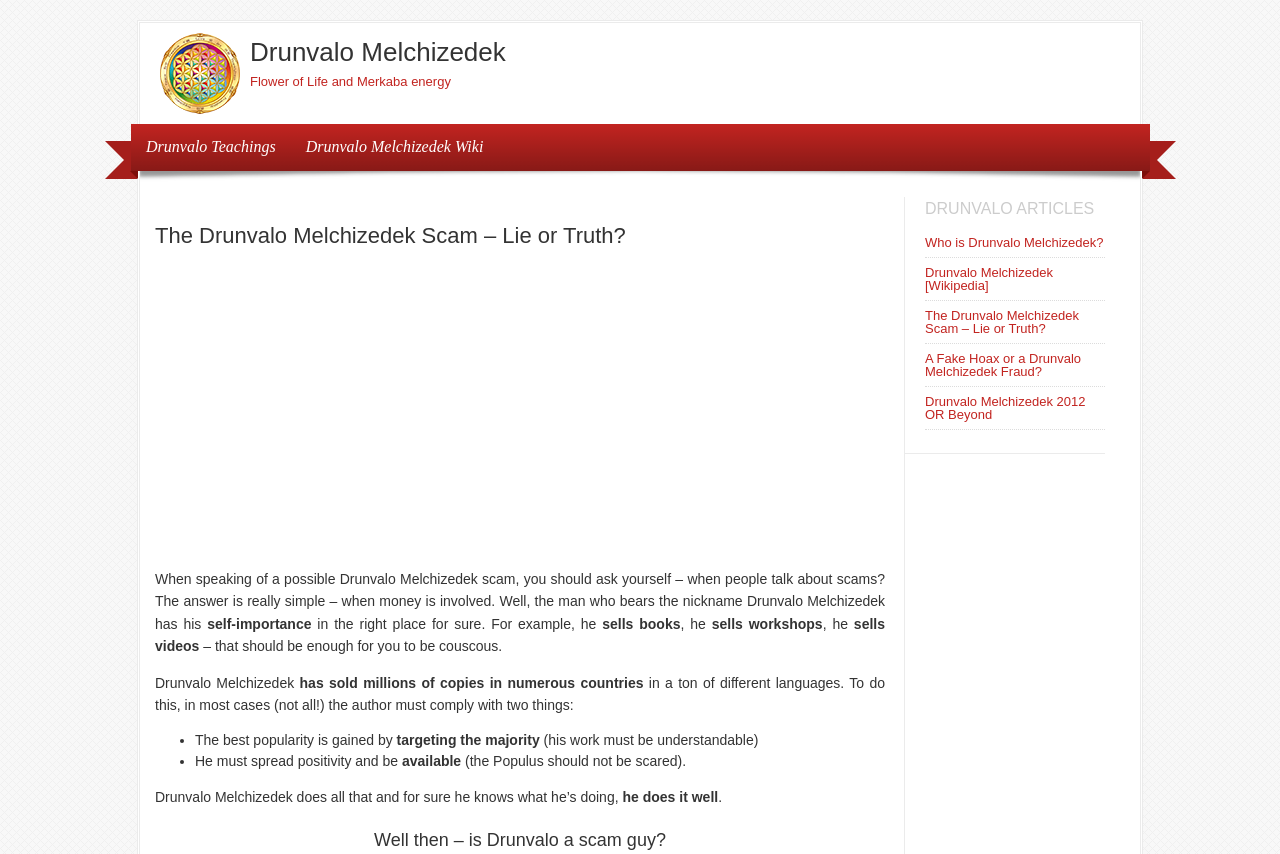Identify the bounding box of the UI component described as: "Drunvalo Melchizedek 2012 OR Beyond".

[0.723, 0.461, 0.848, 0.494]